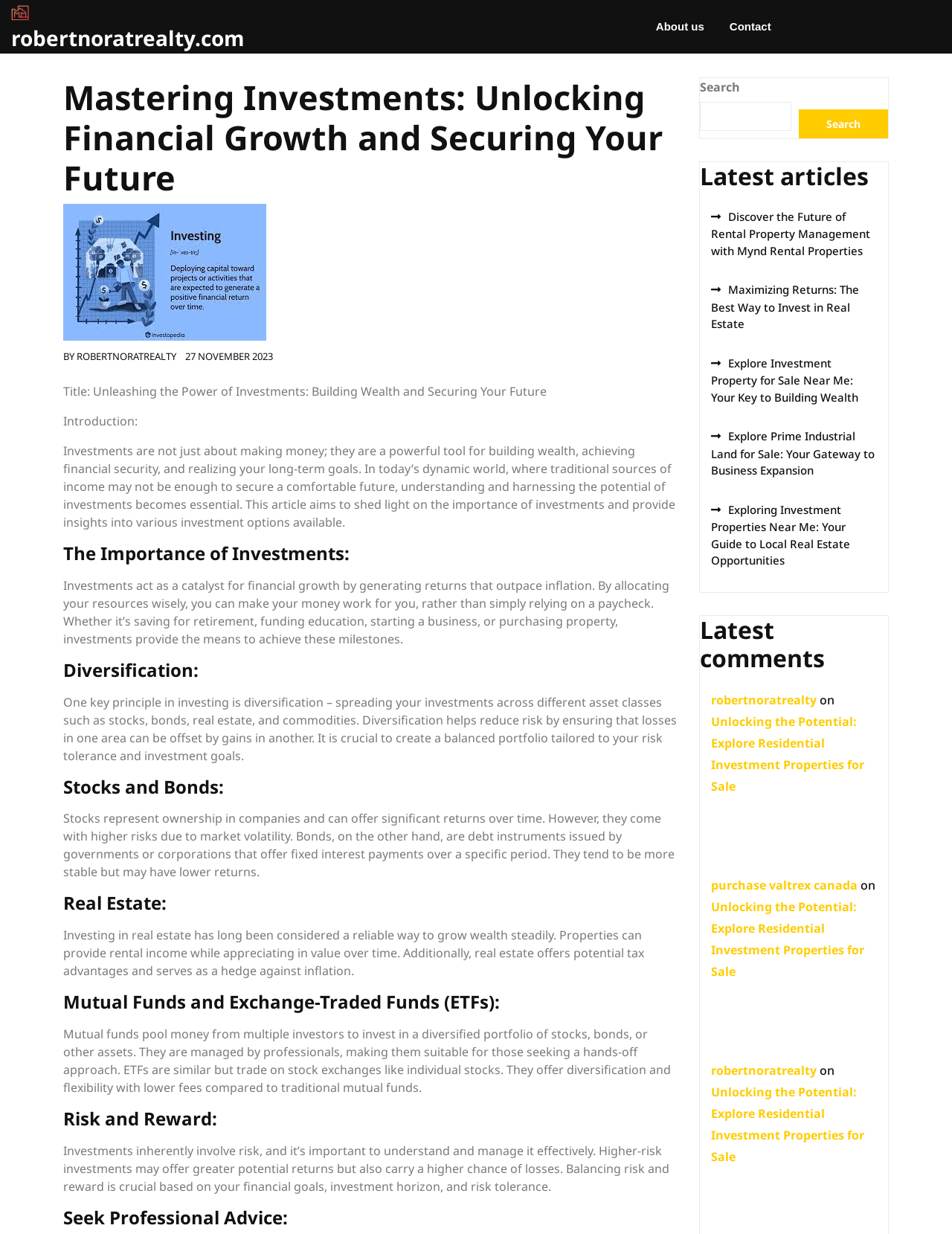Produce an extensive caption that describes everything on the webpage.

This webpage is about investments and wealth management, with a focus on real estate. At the top, there is a logo and a navigation menu with links to "About us" and "Contact". Below the navigation menu, there is a header section with a title "Mastering Investments: Unlocking Financial Growth and Securing Your Future" and an image related to investments. 

To the right of the header section, there is a search bar with a search button. Below the search bar, there are links to latest articles, including "Discover the Future of Rental Property Management with Mynd Rental Properties", "Maximizing Returns: The Best Way to Invest in Real Estate", and others. 

The main content of the webpage is divided into sections, each with a heading and a paragraph of text. The sections cover topics such as the importance of investments, diversification, stocks and bonds, real estate, mutual funds and exchange-traded funds, risk and reward, and seeking professional advice. 

The text provides an introduction to investments, explaining how they can help achieve financial security and long-term goals. It also discusses the benefits of diversification, the characteristics of different investment options, and the importance of balancing risk and reward. 

At the bottom of the webpage, there are latest comments and a footer section with links to related articles and websites.